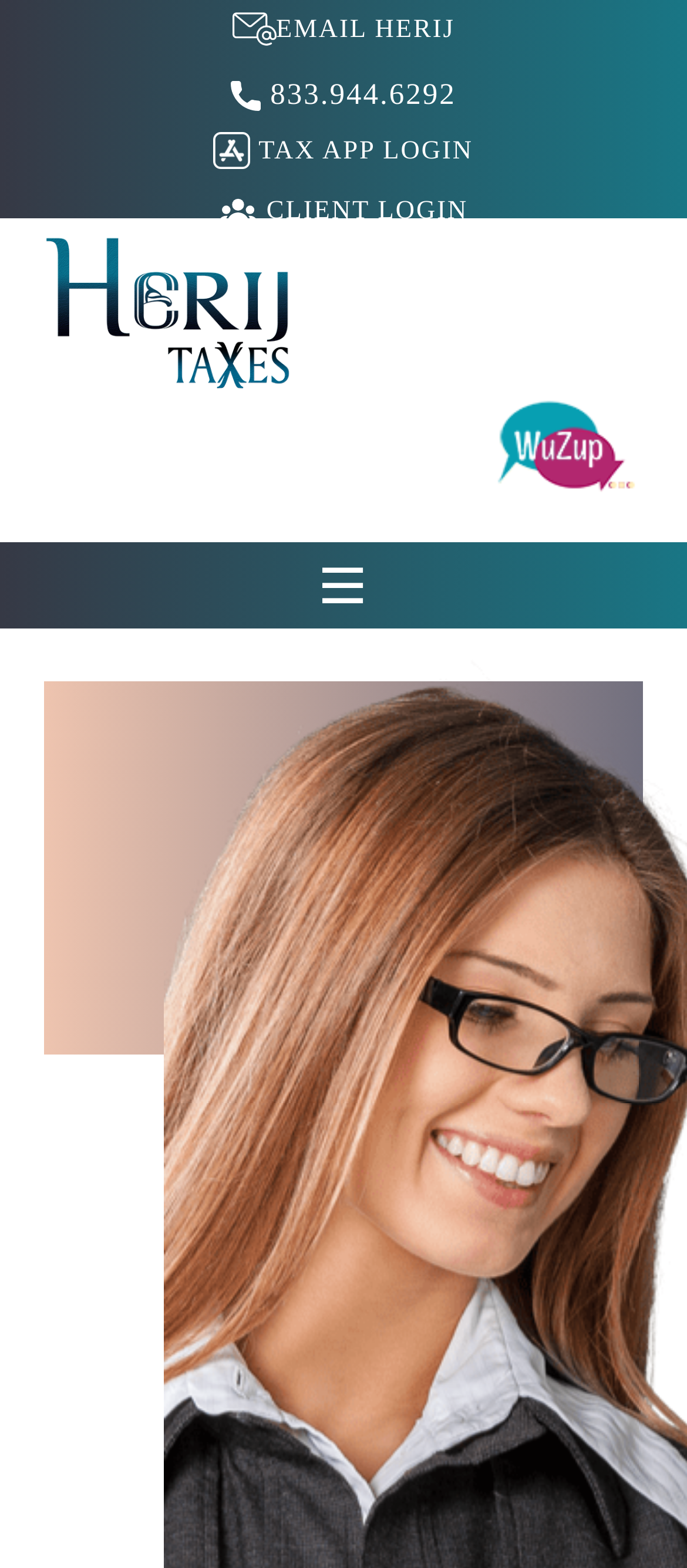Based on the element description: "EMAIL HERIJ", identify the bounding box coordinates for this UI element. The coordinates must be four float numbers between 0 and 1, listed as [left, top, right, bottom].

[0.338, 0.0, 0.662, 0.039]